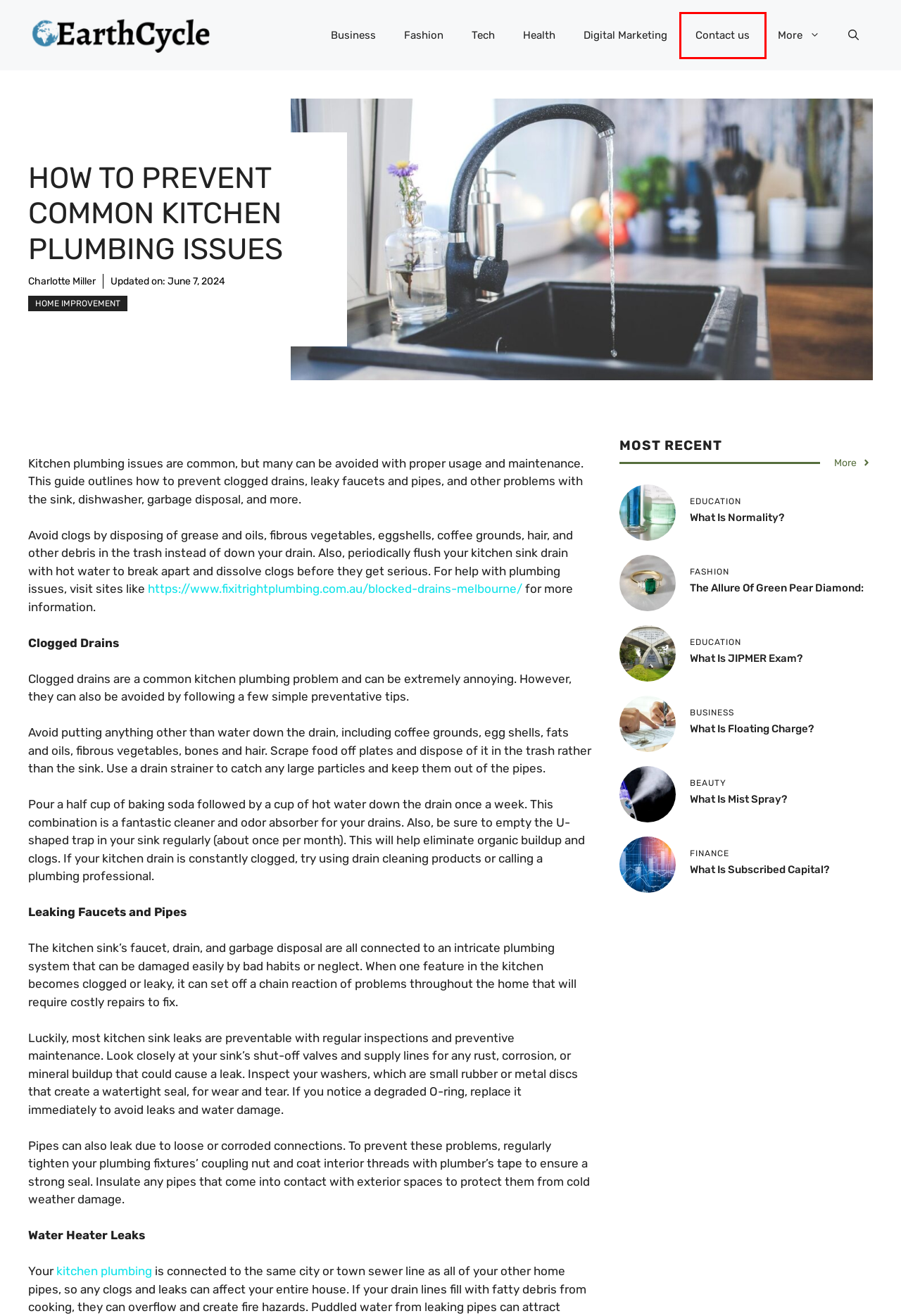Review the screenshot of a webpage that includes a red bounding box. Choose the webpage description that best matches the new webpage displayed after clicking the element within the bounding box. Here are the candidates:
A. EarthCycle - Ground In About Every Info
B. What Is Subscribed Capital? - EarthCycle
C. More - EarthCycle
D. What Is JIPMER Exam? - EarthCycle
E. The allure of green pear diamond: - EarthCycle
F. Contact us - EarthCycle
G. Charlotte Miller - EarthCycle
H. Digital Marketing - EarthCycle

F